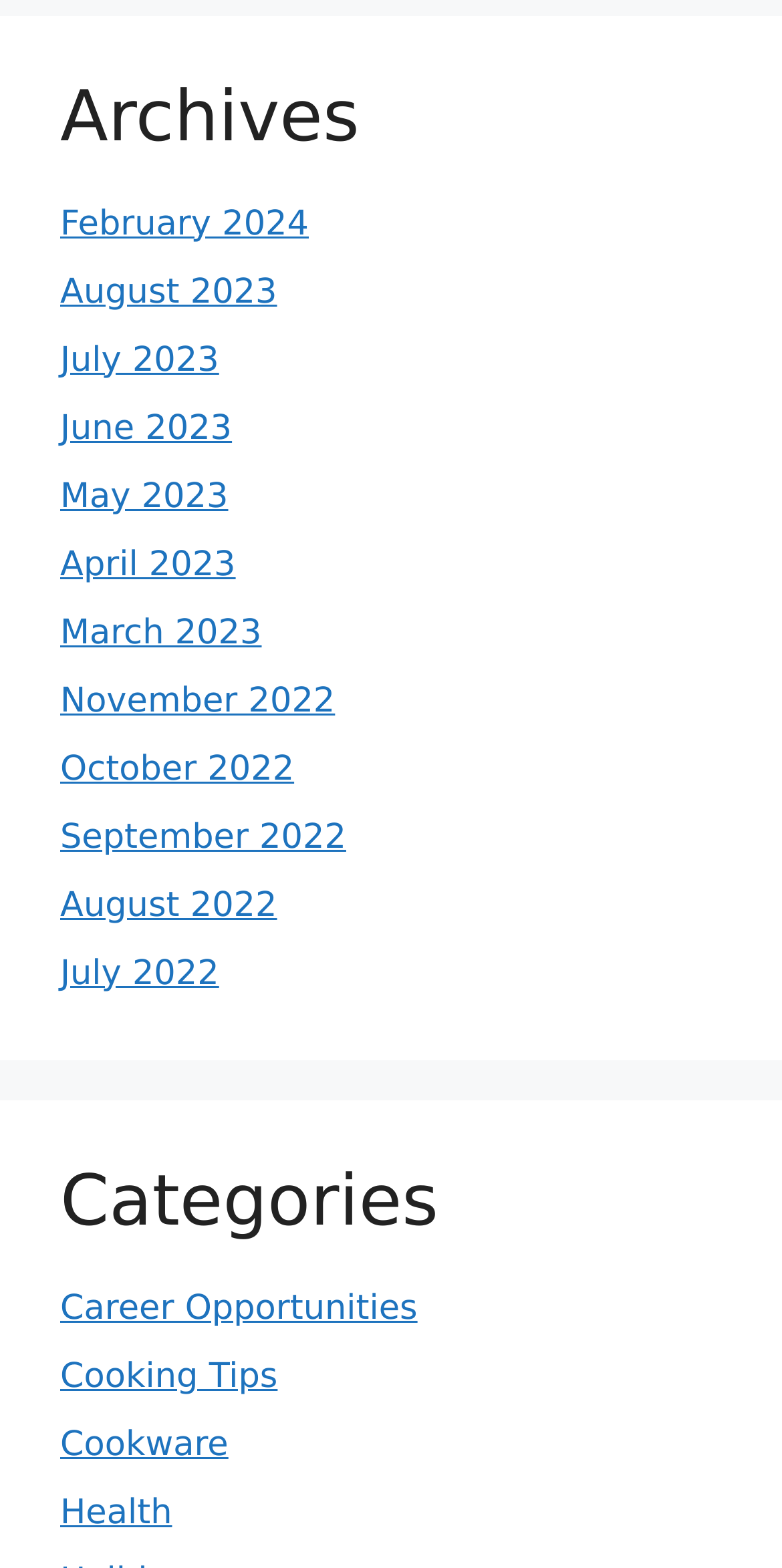Using the given element description, provide the bounding box coordinates (top-left x, top-left y, bottom-right x, bottom-right y) for the corresponding UI element in the screenshot: Cookware

[0.077, 0.909, 0.292, 0.934]